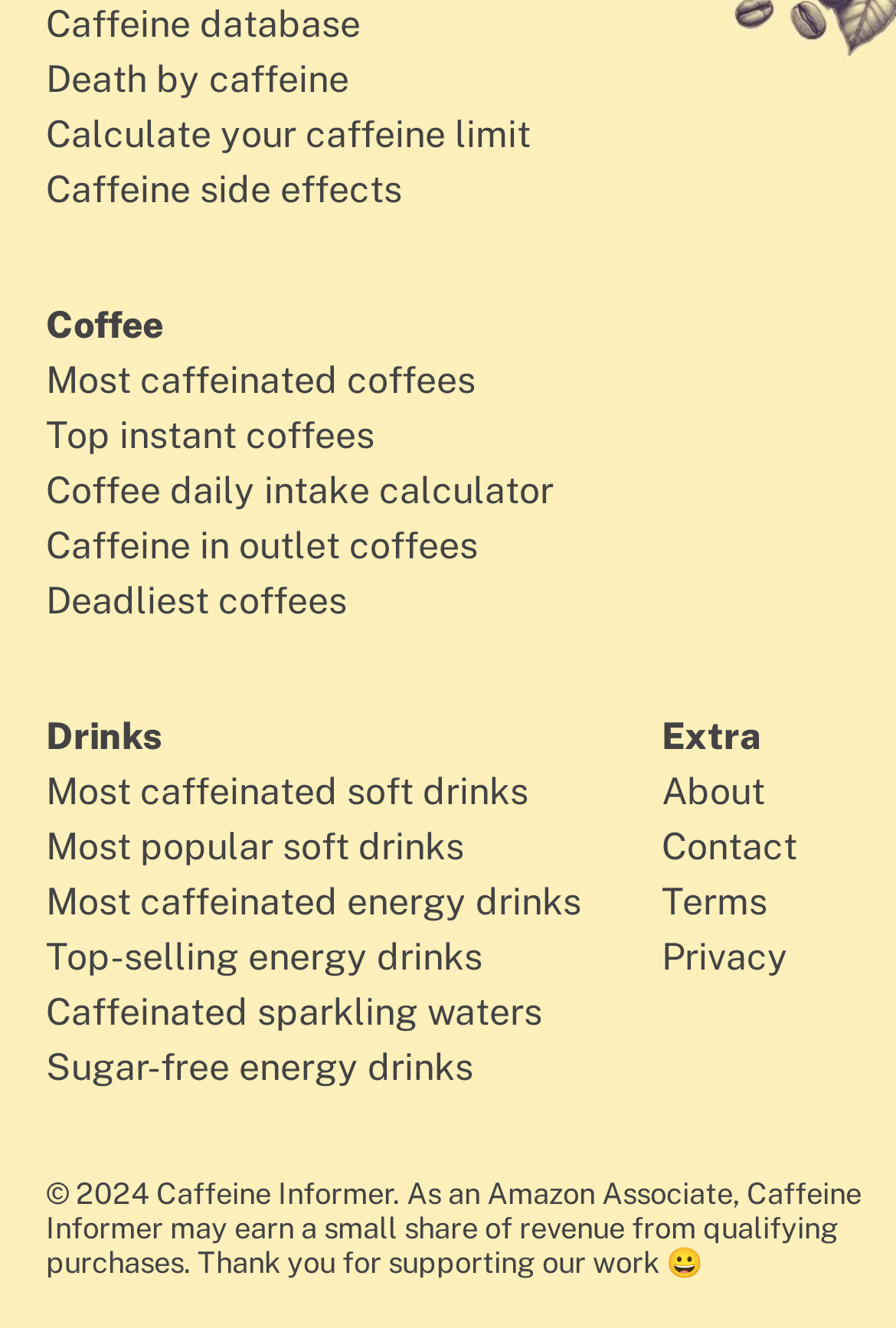Locate the bounding box coordinates for the element described below: "Donate". The coordinates must be four float values between 0 and 1, formatted as [left, top, right, bottom].

None